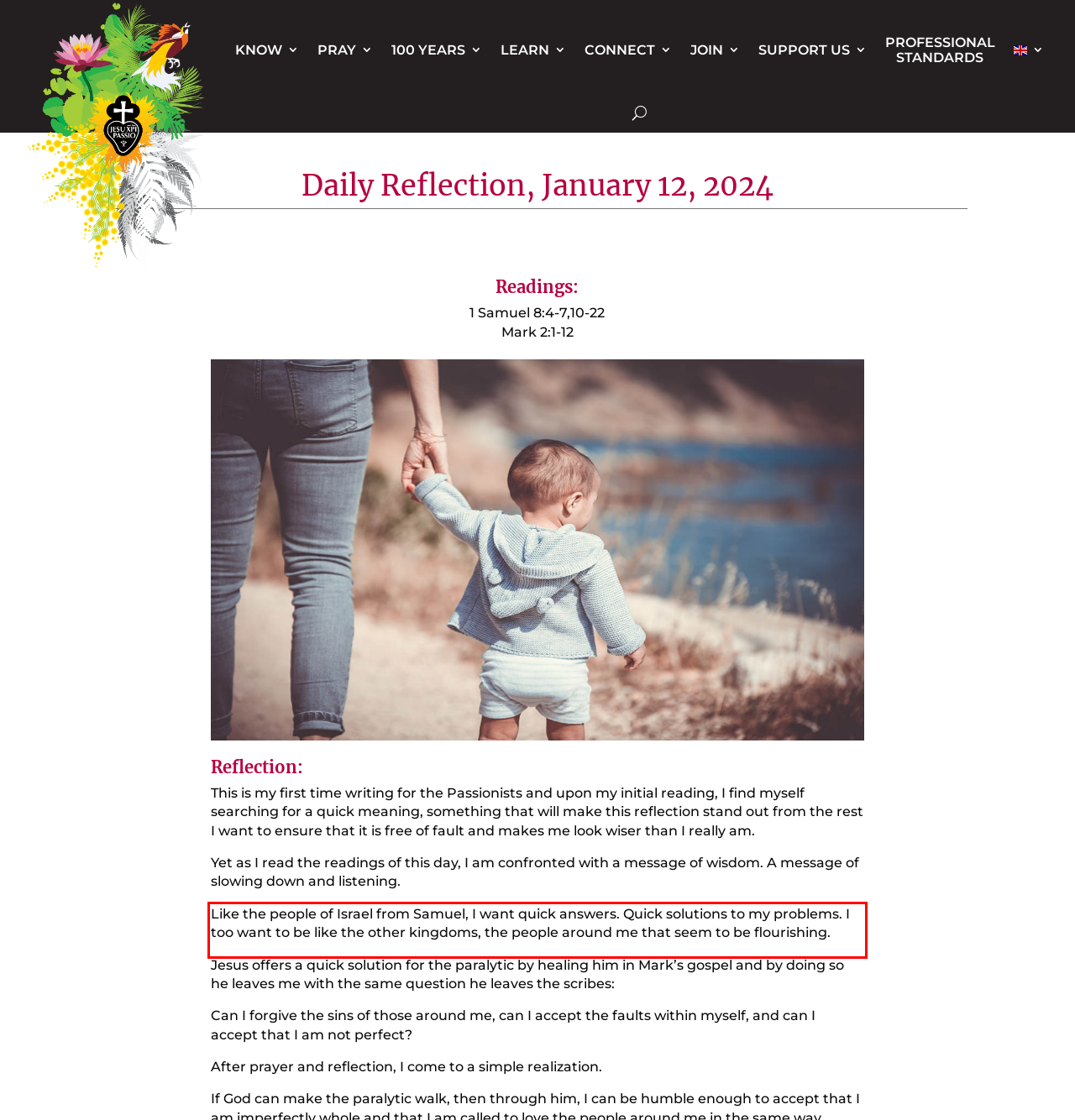In the screenshot of the webpage, find the red bounding box and perform OCR to obtain the text content restricted within this red bounding box.

Like the people of Israel from Samuel, I want quick answers. Quick solutions to my problems. I too want to be like the other kingdoms, the people around me that seem to be flourishing.